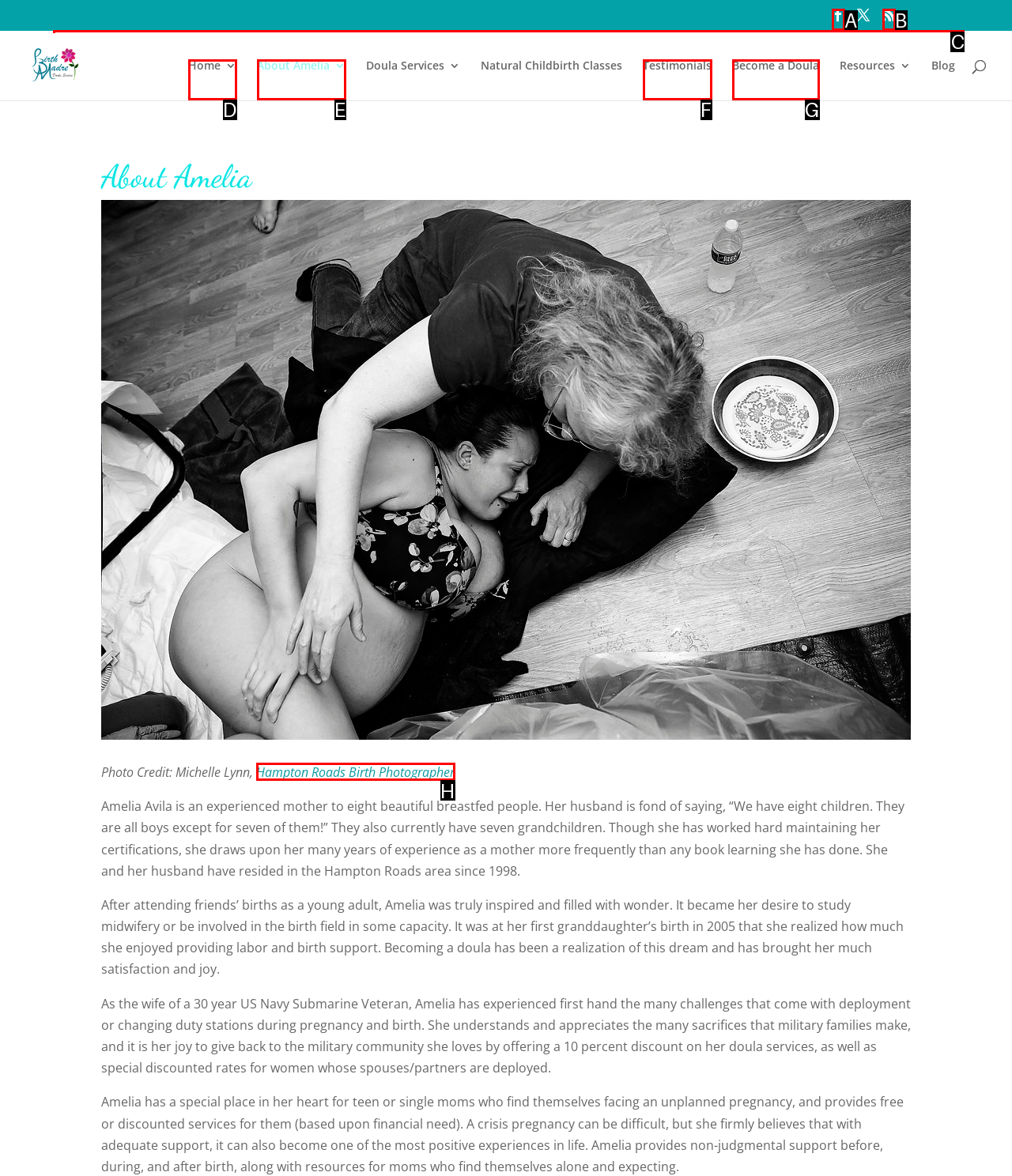Identify the letter of the option to click in order to Search for something. Answer with the letter directly.

C